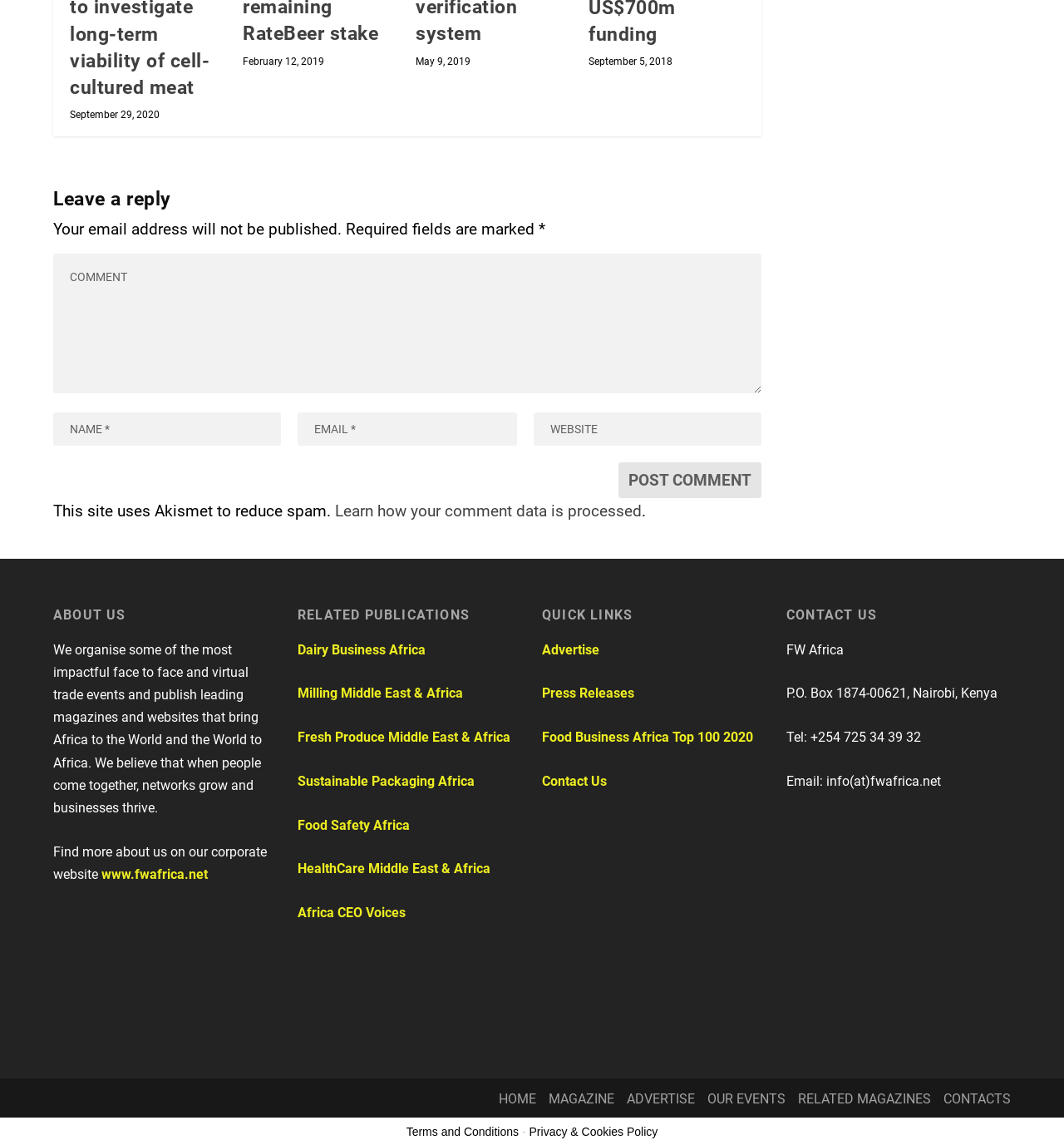Please provide a one-word or phrase answer to the question: 
What is required to leave a reply?

Name, email, and comment